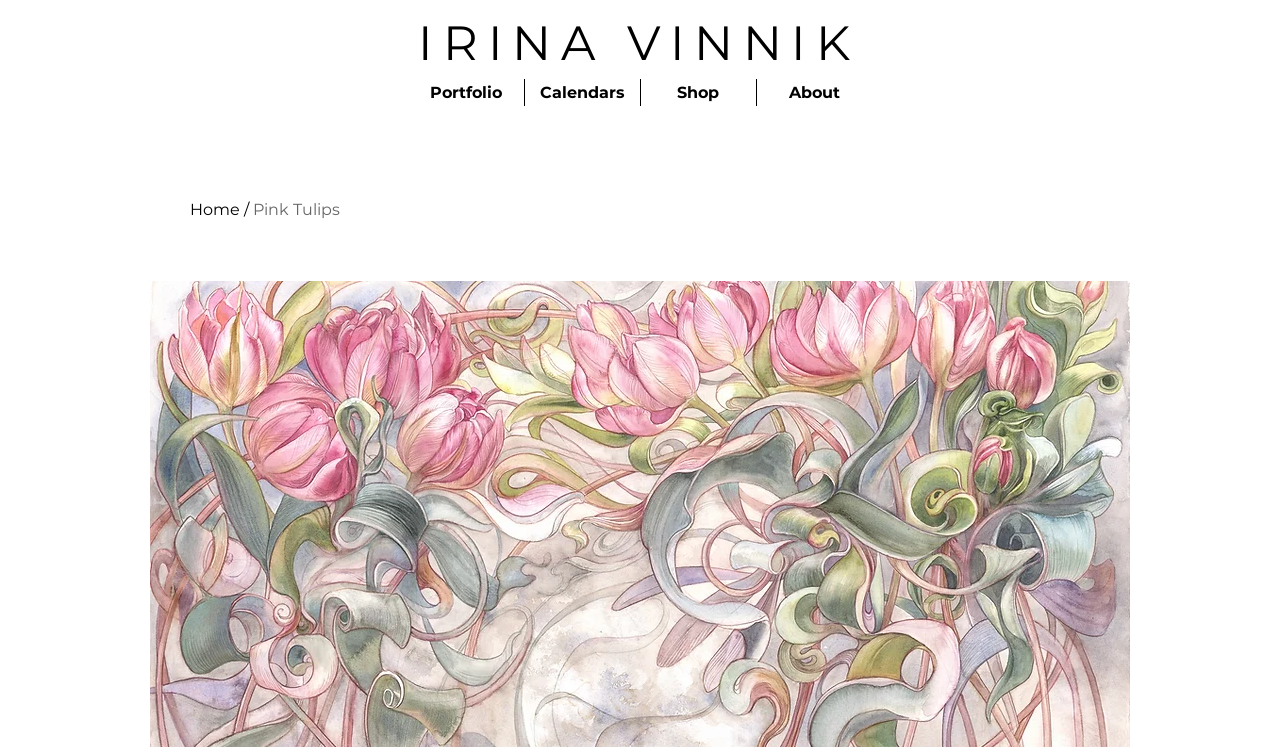Bounding box coordinates are to be given in the format (top-left x, top-left y, bottom-right x, bottom-right y). All values must be floating point numbers between 0 and 1. Provide the bounding box coordinate for the UI element described as: IRINA VINNIK

[0.327, 0.019, 0.672, 0.096]